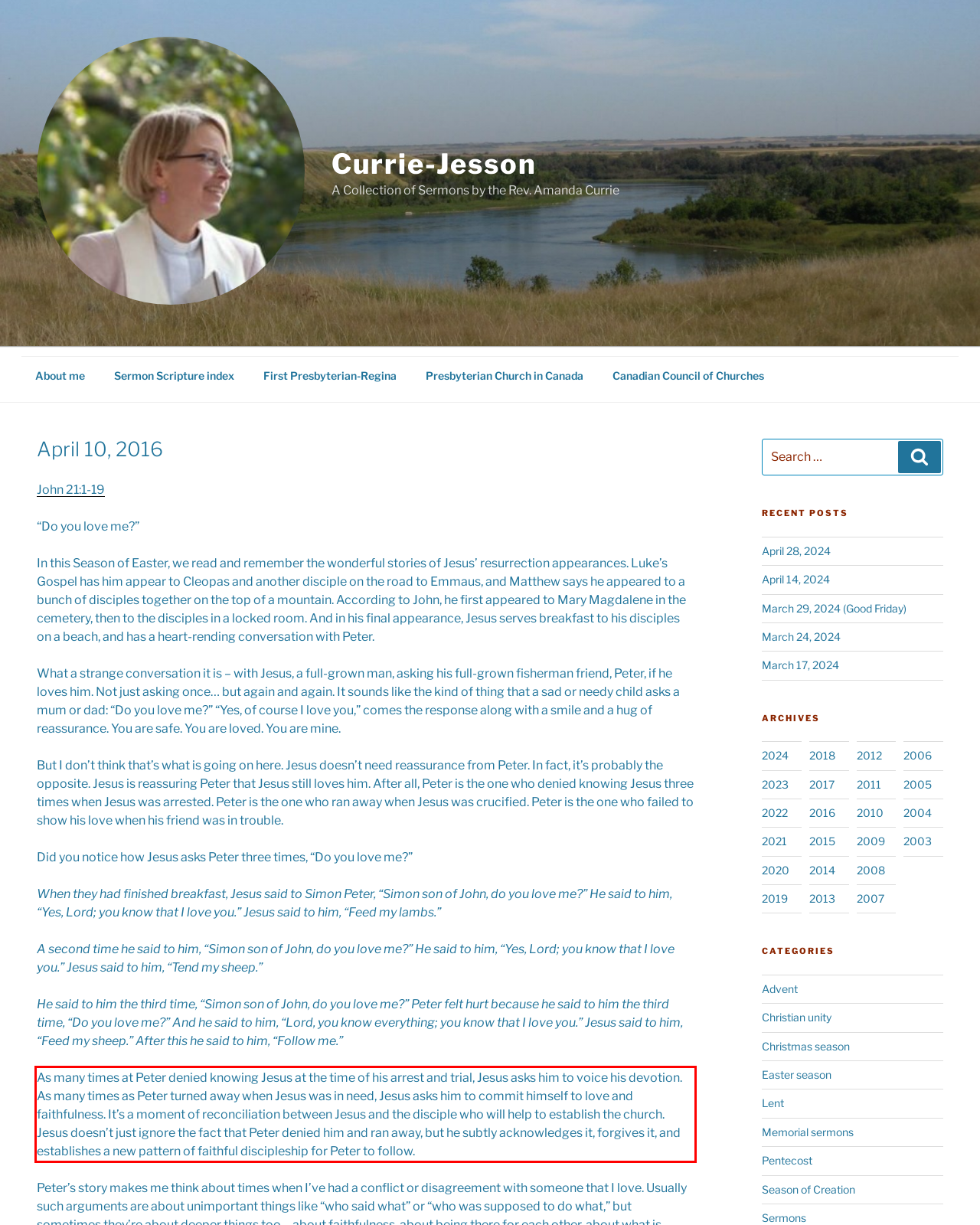Please identify and extract the text from the UI element that is surrounded by a red bounding box in the provided webpage screenshot.

As many times at Peter denied knowing Jesus at the time of his arrest and trial, Jesus asks him to voice his devotion. As many times as Peter turned away when Jesus was in need, Jesus asks him to commit himself to love and faithfulness. It’s a moment of reconciliation between Jesus and the disciple who will help to establish the church. Jesus doesn’t just ignore the fact that Peter denied him and ran away, but he subtly acknowledges it, forgives it, and establishes a new pattern of faithful discipleship for Peter to follow.